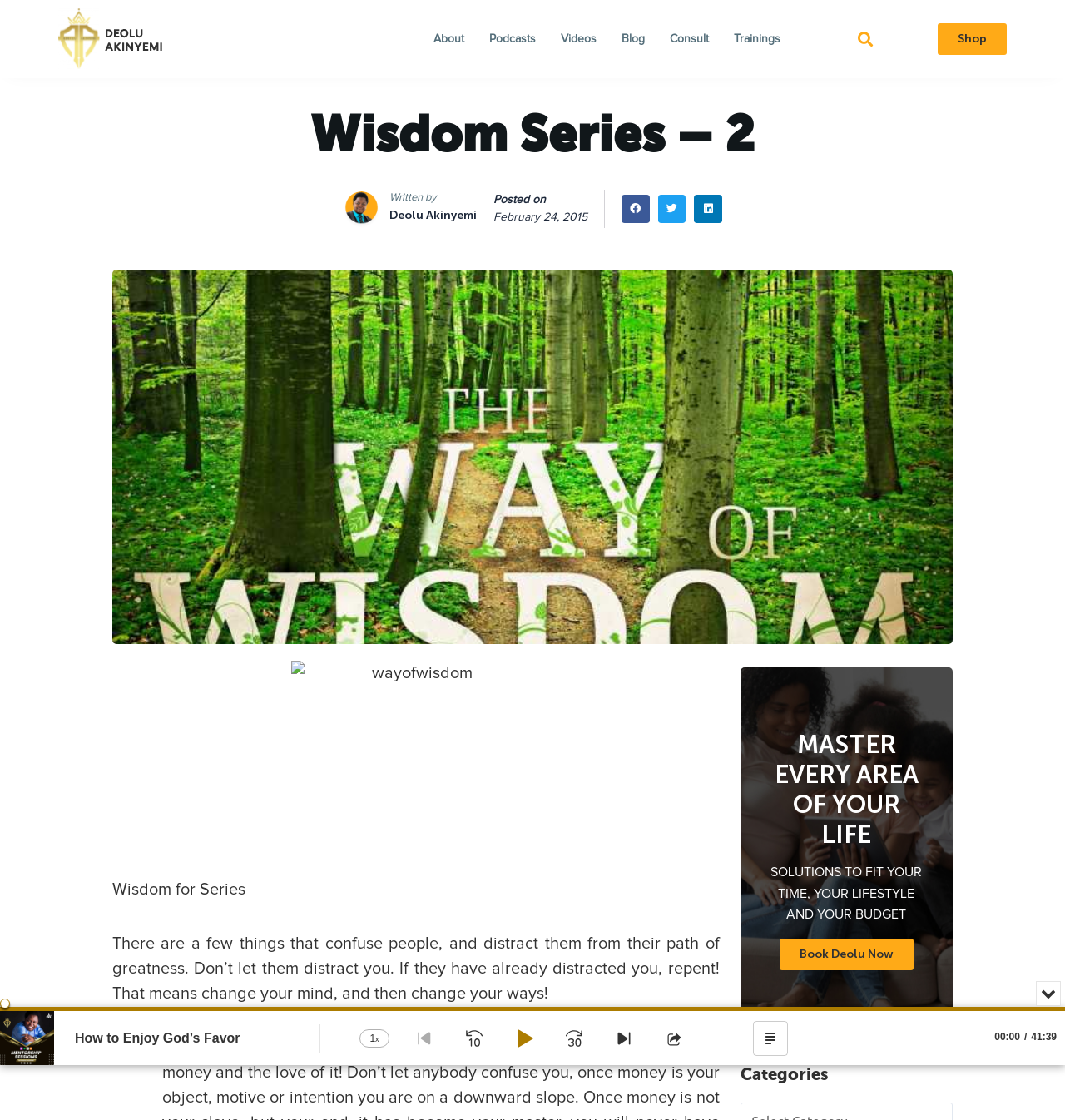Give the bounding box coordinates for the element described by: "aria-label="Share on twitter"".

[0.618, 0.174, 0.644, 0.199]